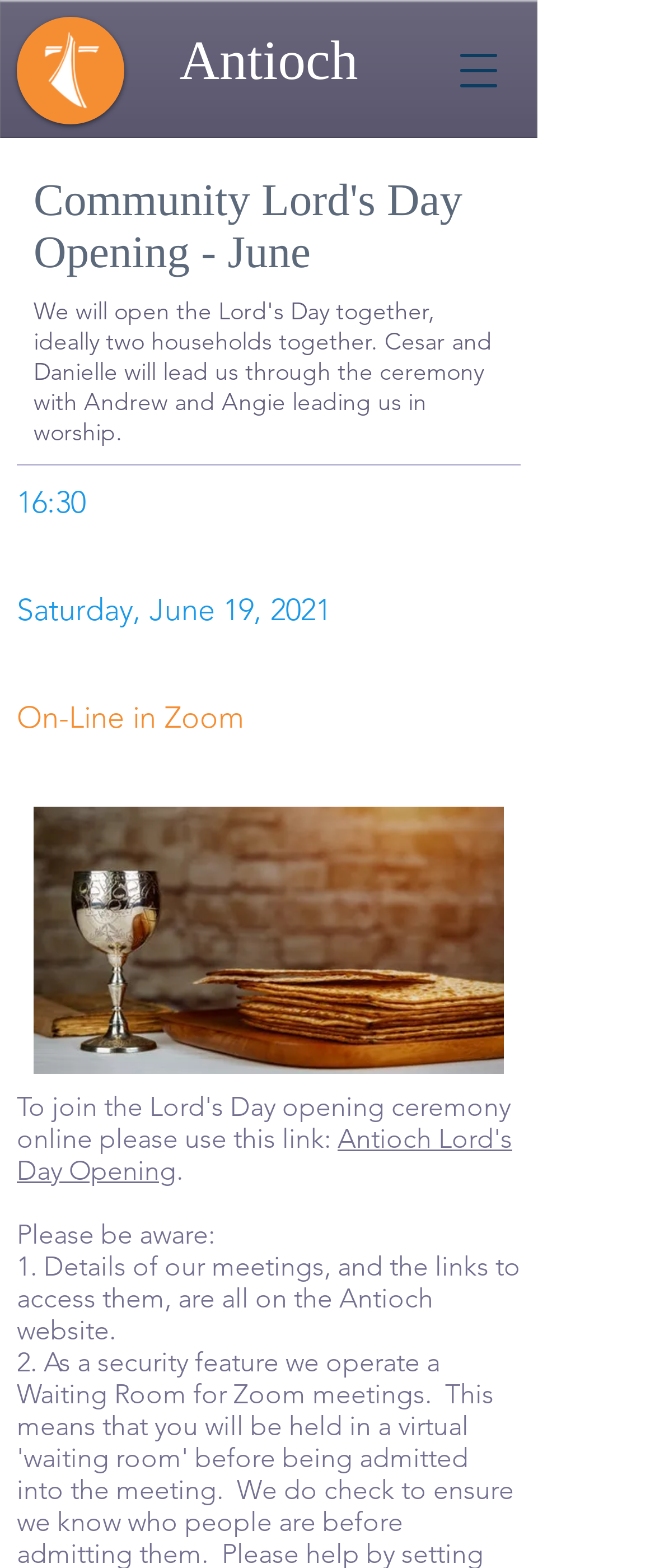What is the date of the Community Lord's Day Opening?
Please provide a comprehensive answer based on the details in the screenshot.

I found the date by looking at the StaticText element with the text 'Saturday, June 19, 2021' which is located at [0.026, 0.377, 0.505, 0.401]